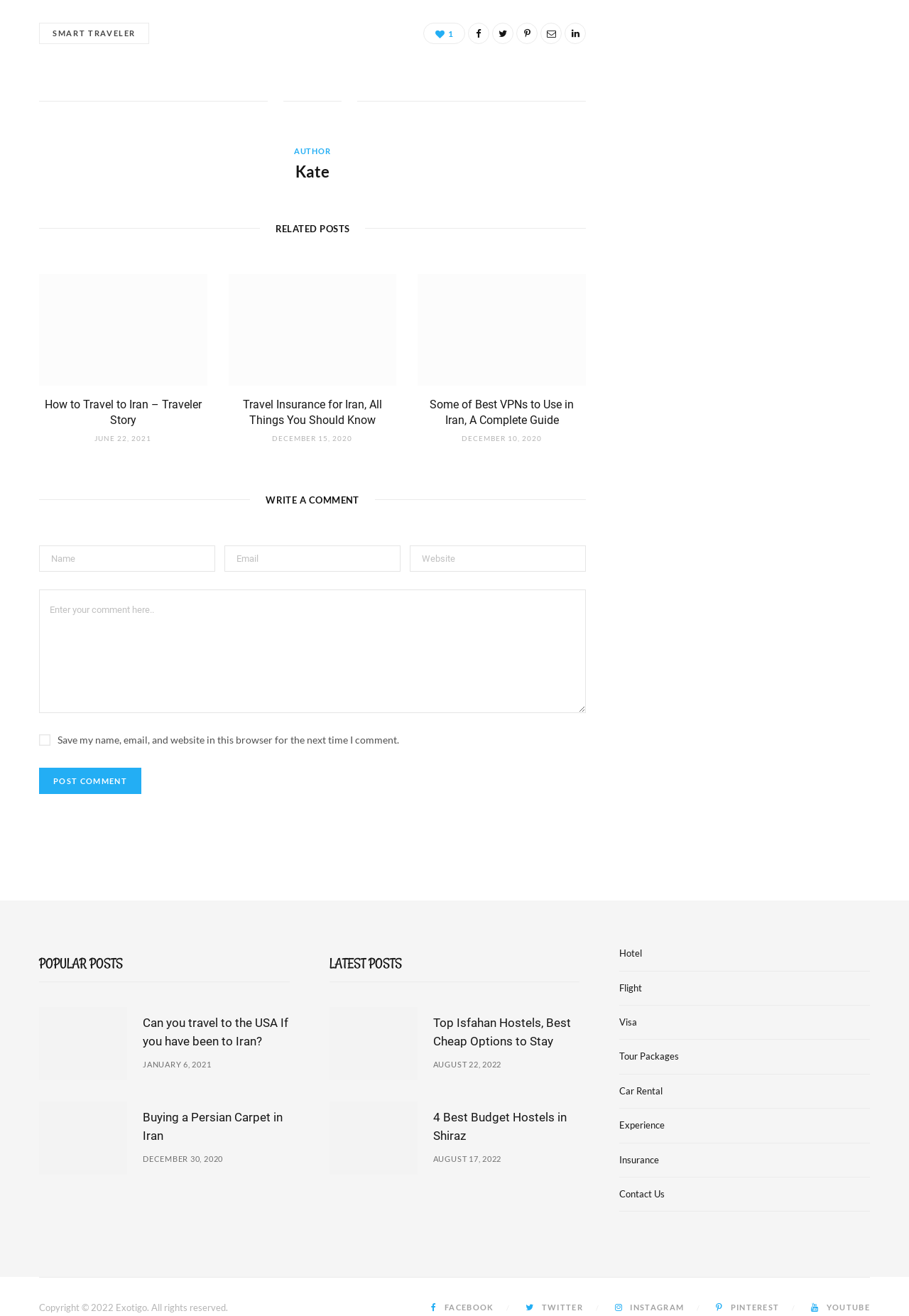From the details in the image, provide a thorough response to the question: How many articles are listed under 'RELATED POSTS'?

The 'RELATED POSTS' section contains three article elements, each with a link, image, heading, and time element. These articles are listed vertically, and their bounding box coordinates indicate that they are located below the 'RELATED POSTS' heading.